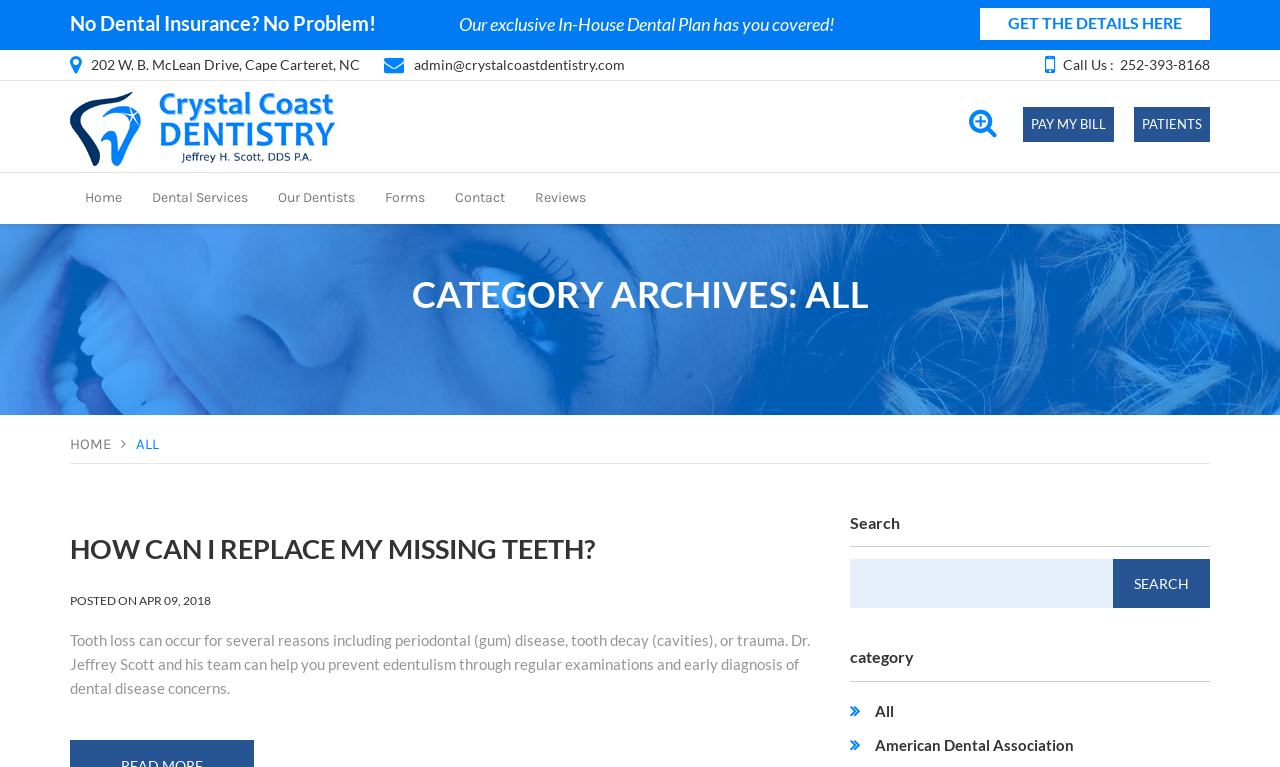Using the webpage screenshot, find the UI element described by American Dental Association. Provide the bounding box coordinates in the format (top-left x, top-left y, bottom-right x, bottom-right y), ensuring all values are floating point numbers between 0 and 1.

[0.684, 0.959, 0.839, 0.983]